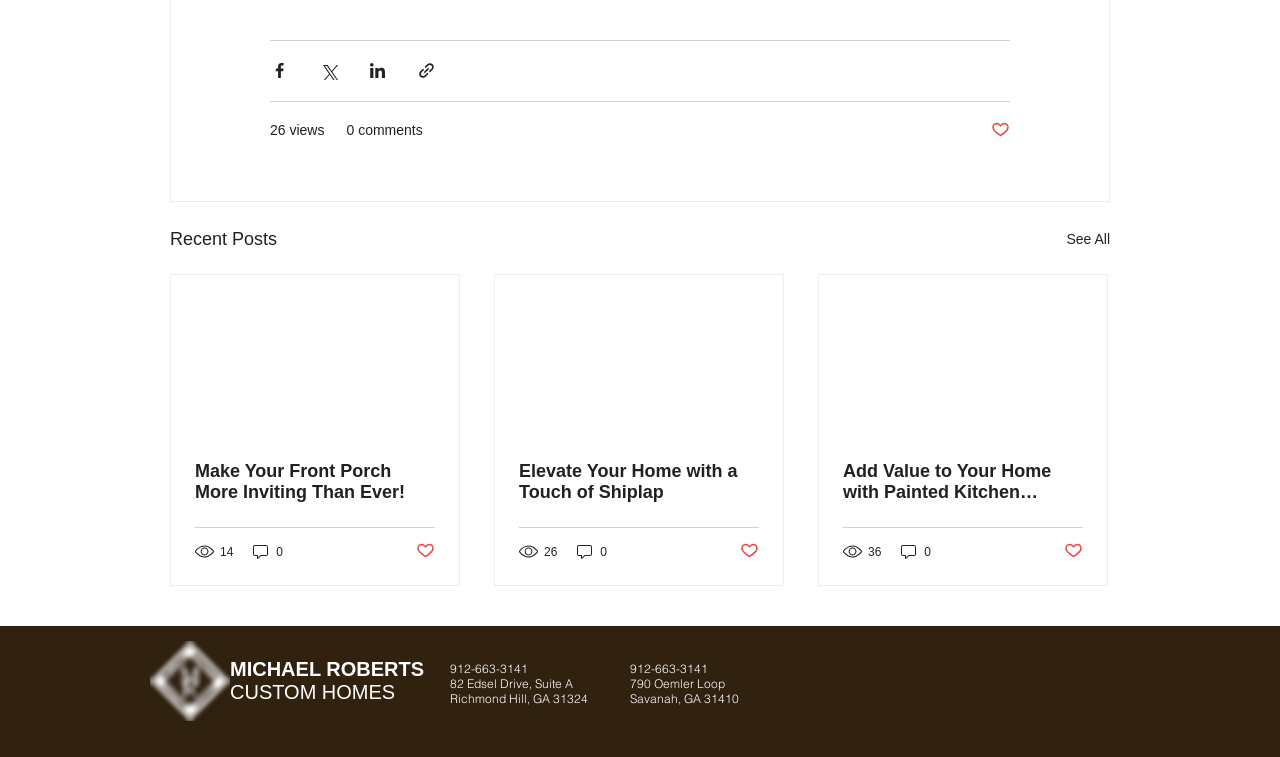Using the description: "0 comments", identify the bounding box of the corresponding UI element in the screenshot.

[0.271, 0.158, 0.33, 0.186]